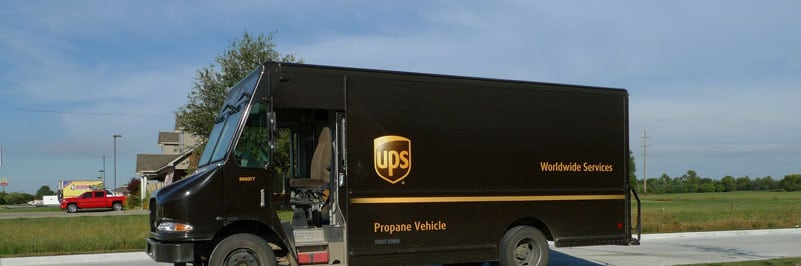Explain the image in detail, mentioning the main subjects and background elements.

The image features a UPS truck, prominently displaying the company’s logo and the phrase "Worldwide Services." This specific vehicle is labeled as a "Propane Vehicle," indicating its environmentally friendly fuel source. Positioned on a rural roadside, the truck is surrounded by greenery, with a clear blue sky overhead. In the background, another red vehicle can be seen, hinting at a bustling delivery environment. This image emphasizes the role of UPS in logistics and delivery services, particularly in the context of ensuring timely and efficient transportation amidst potential challenges, such as accidents that can occur in the field.